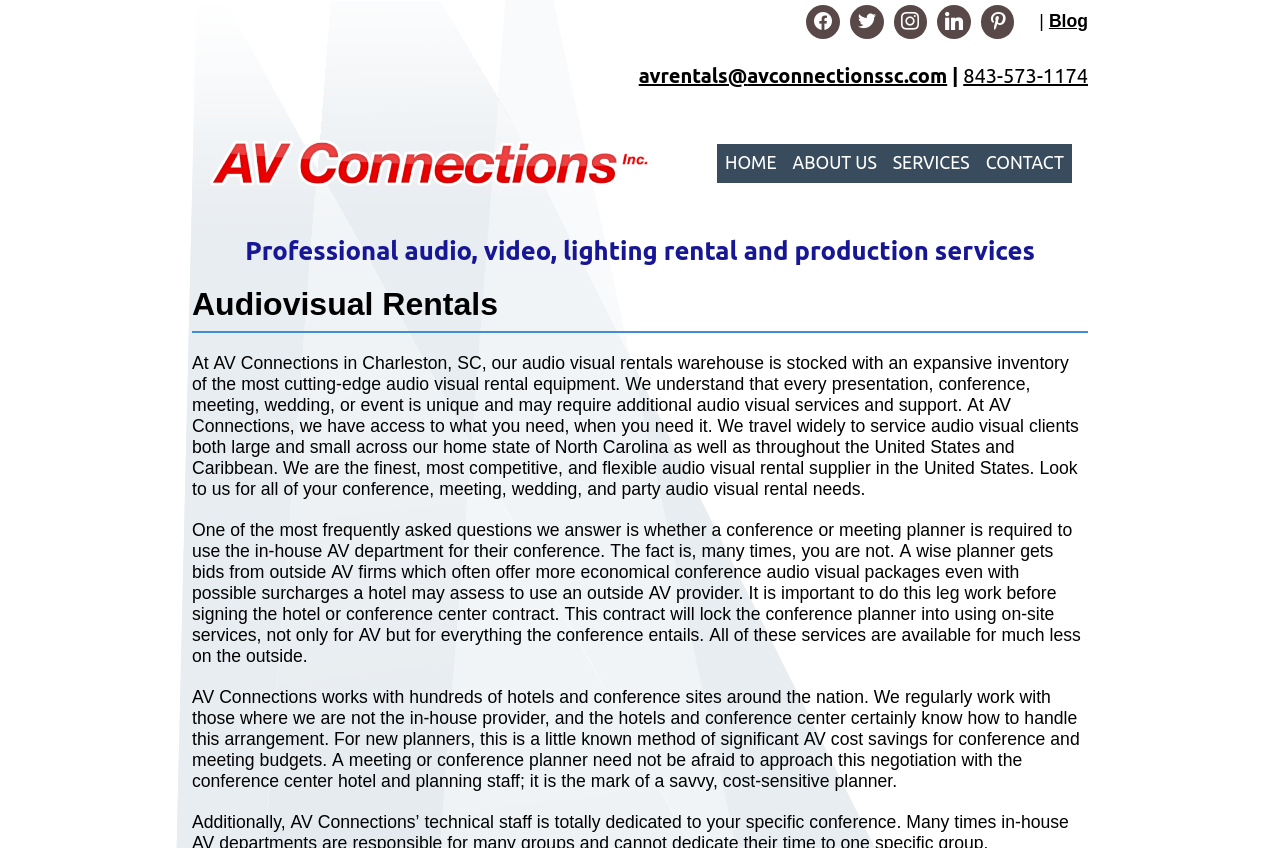Specify the bounding box coordinates of the area to click in order to follow the given instruction: "Click the Facebook link."

[0.626, 0.0, 0.66, 0.051]